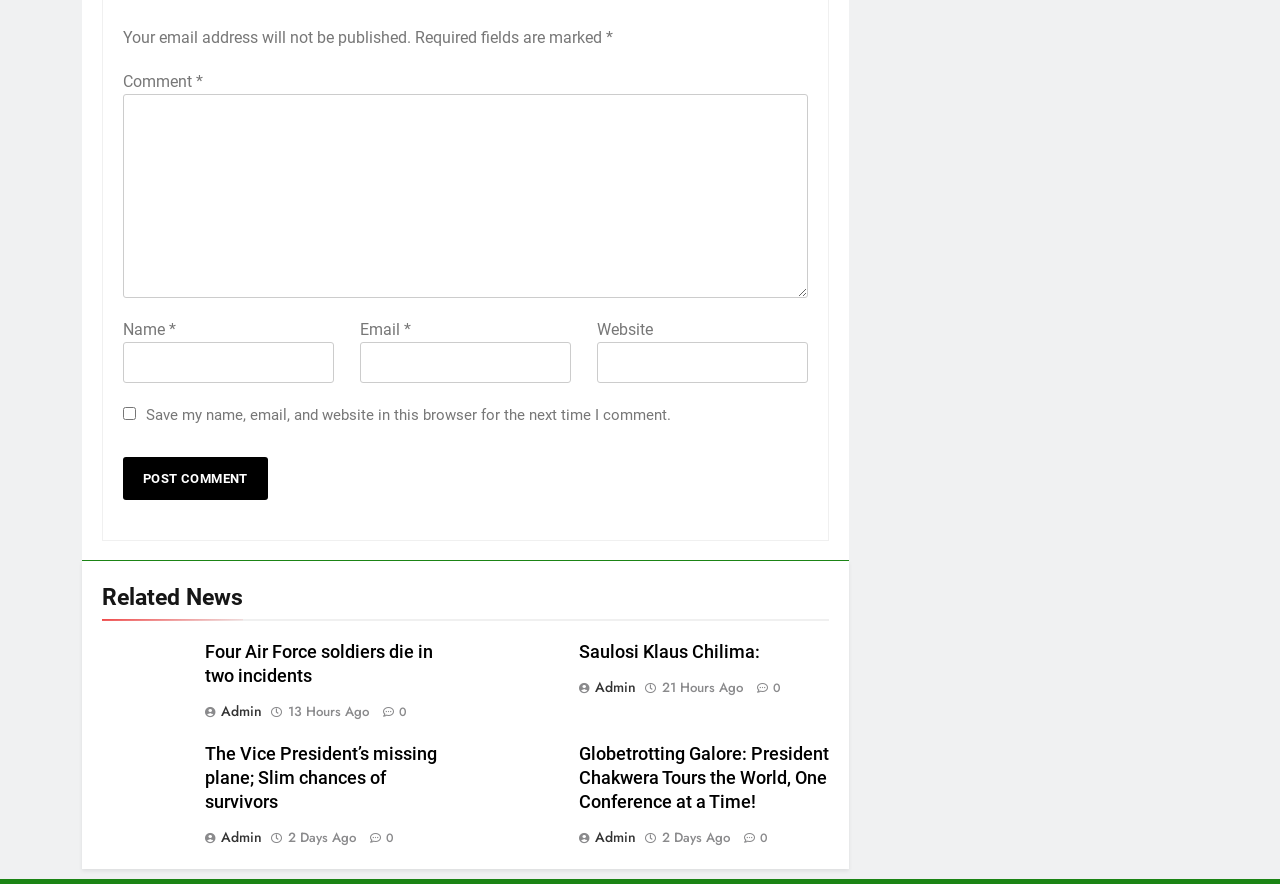Locate the bounding box coordinates of the clickable part needed for the task: "Find the restaurant on the map".

None